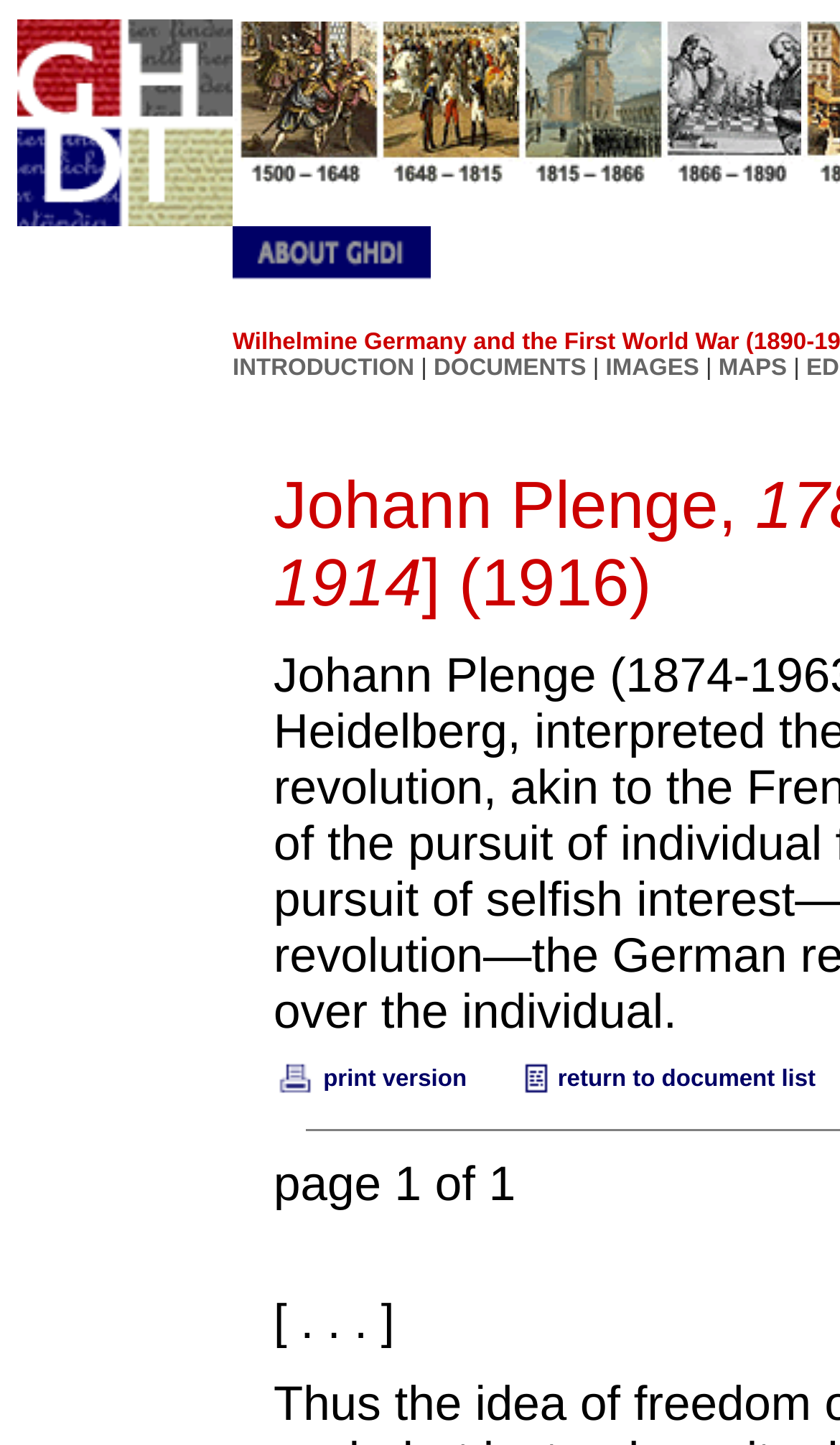Provide the bounding box coordinates in the format (top-left x, top-left y, bottom-right x, bottom-right y). All values are floating point numbers between 0 and 1. Determine the bounding box coordinate of the UI element described as: name="n_2"

[0.446, 0.142, 0.615, 0.16]